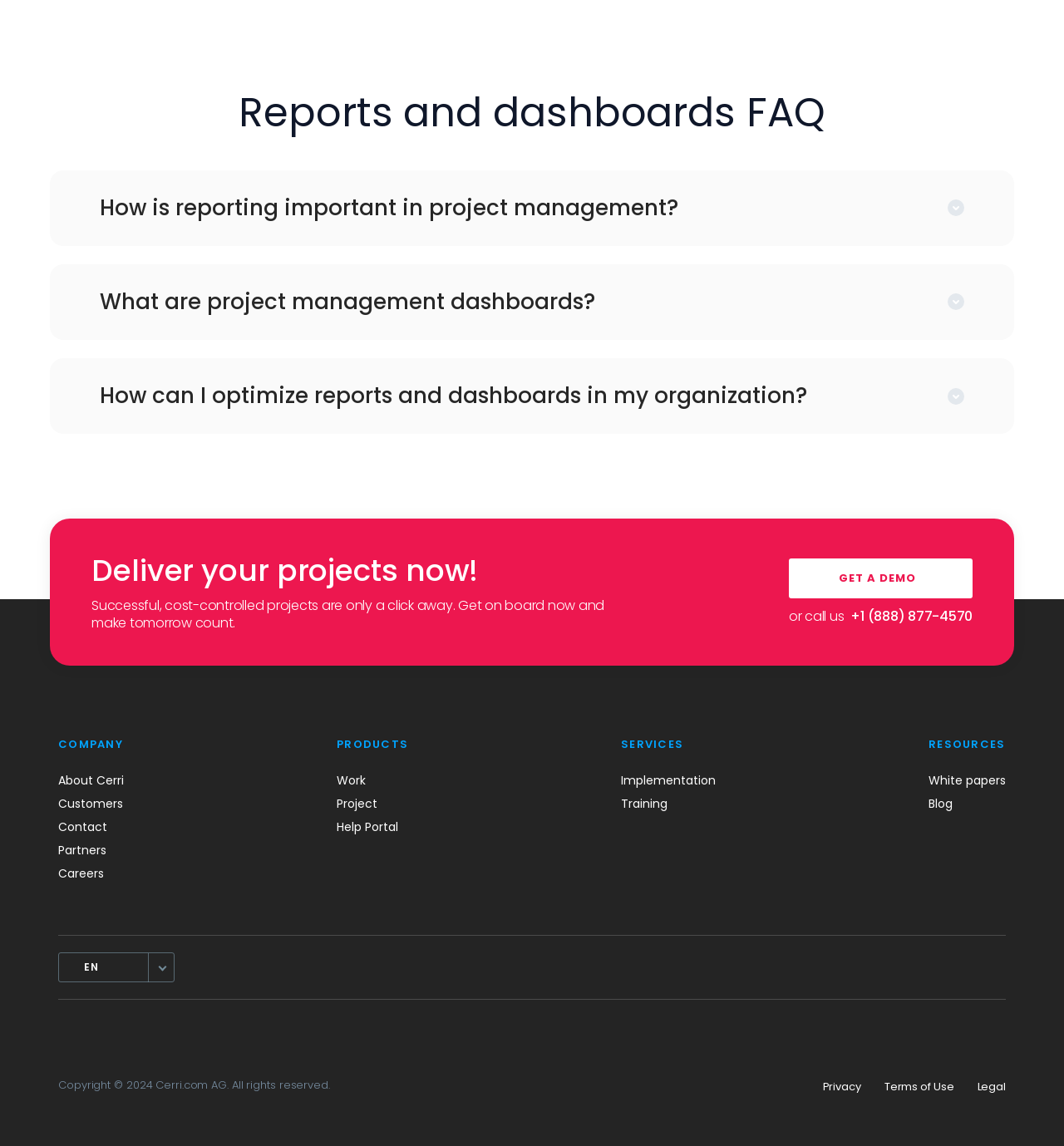Please locate the bounding box coordinates of the element that should be clicked to achieve the given instruction: "Click on 'GET A DEMO'".

[0.741, 0.487, 0.914, 0.522]